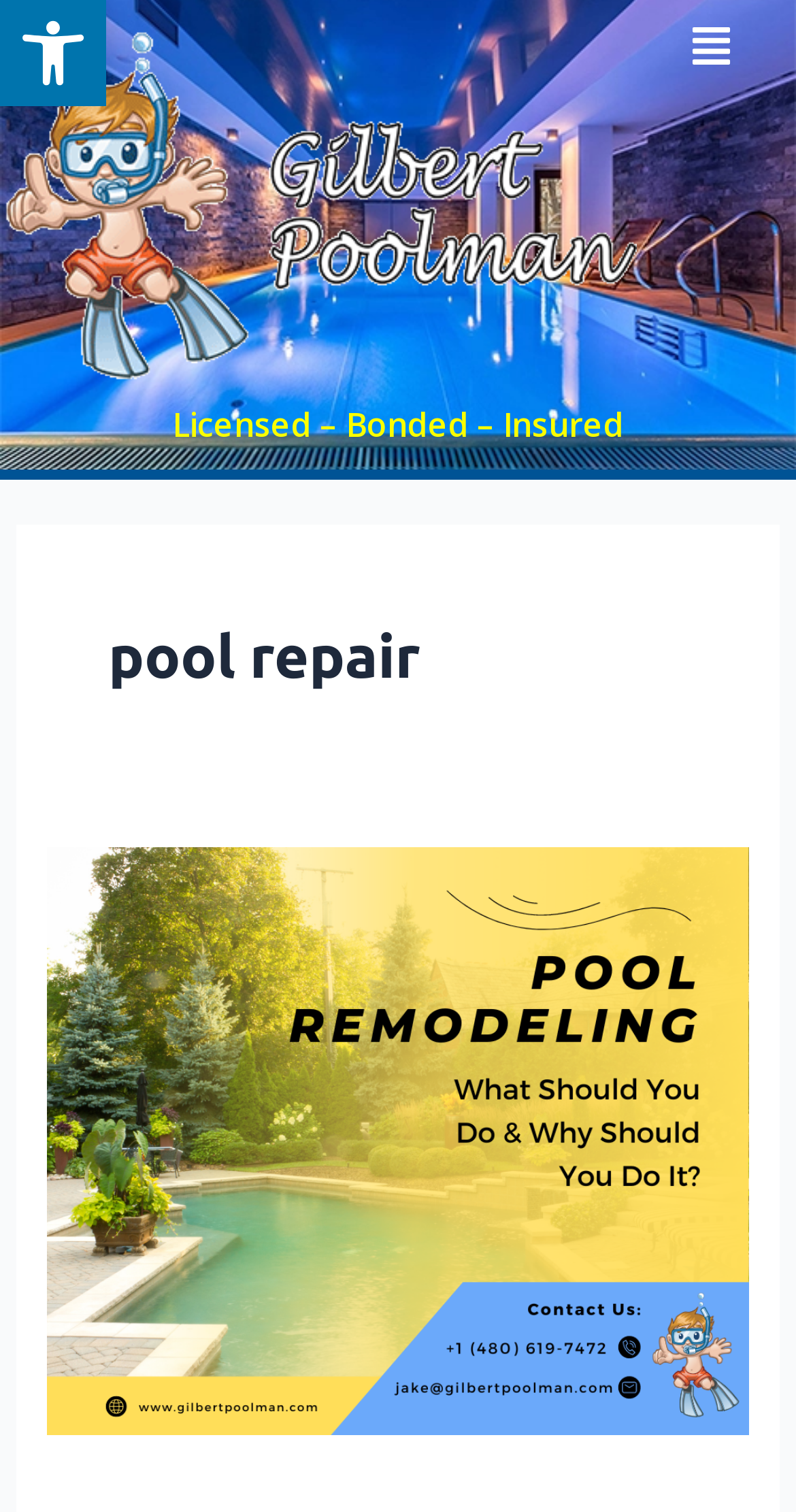Respond with a single word or phrase:
Is there a toolbar on the webpage?

Yes